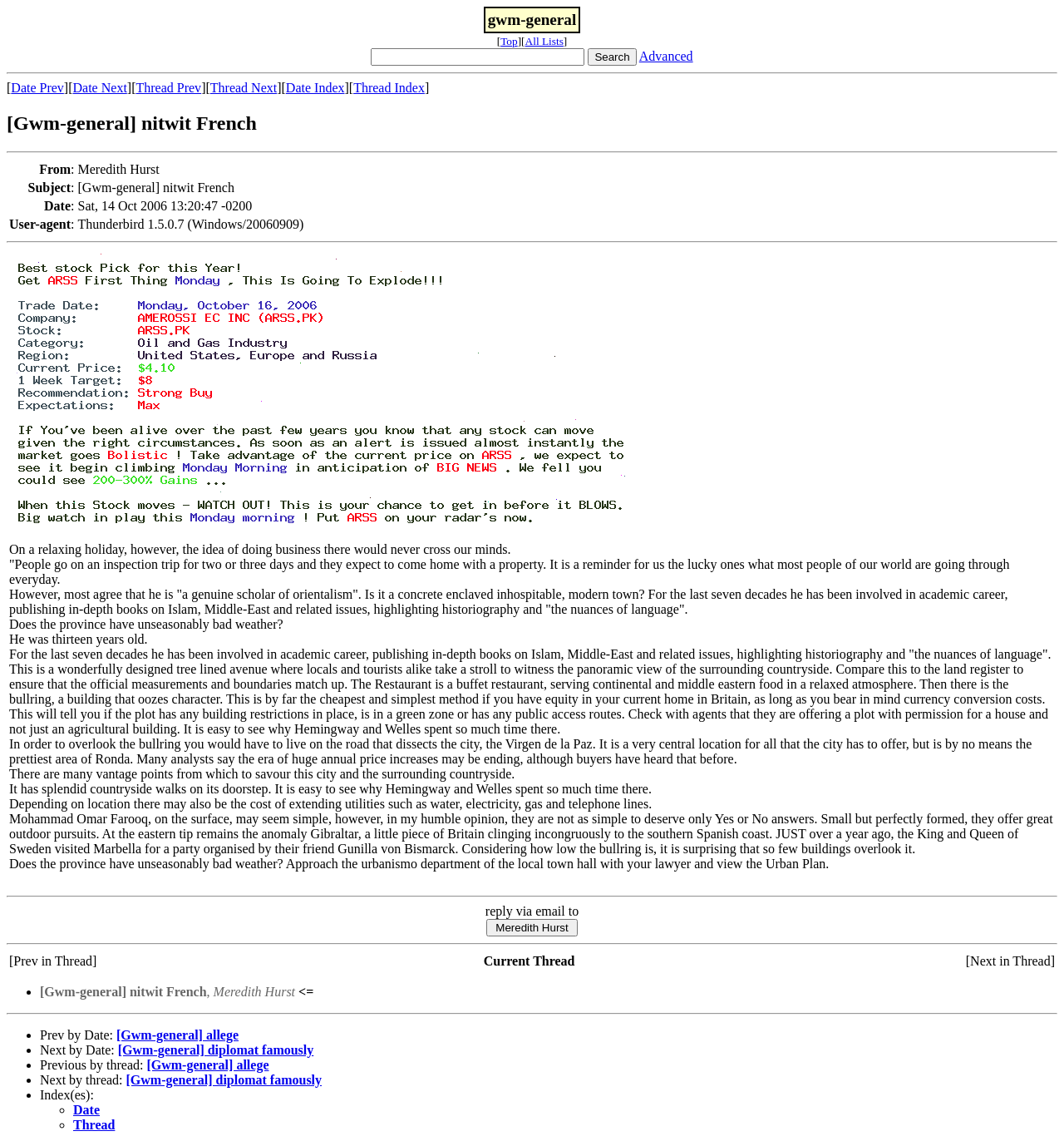Use a single word or phrase to answer the question: 
How many links are there in the email?

7